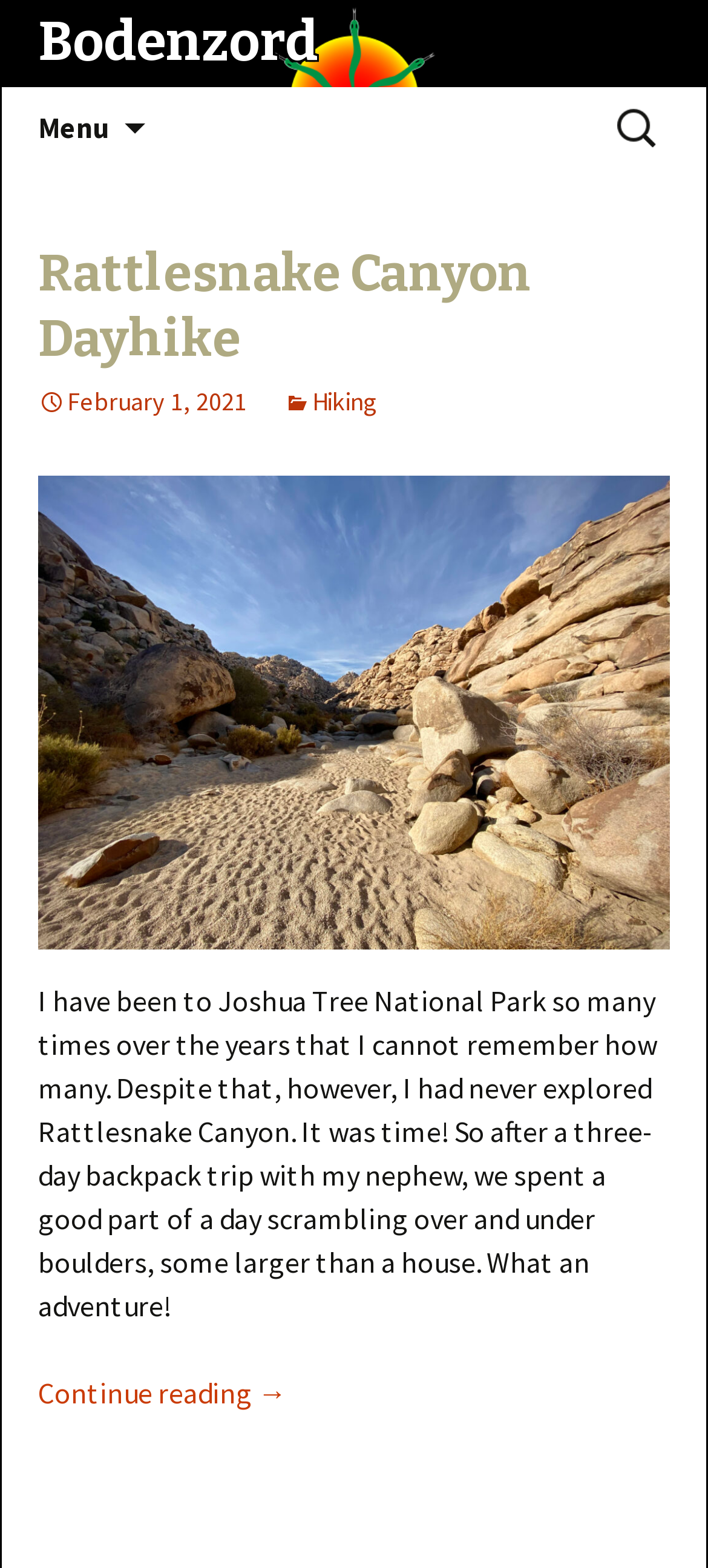Answer this question using a single word or a brief phrase:
What is the purpose of the 'Search for:' field?

To search the website